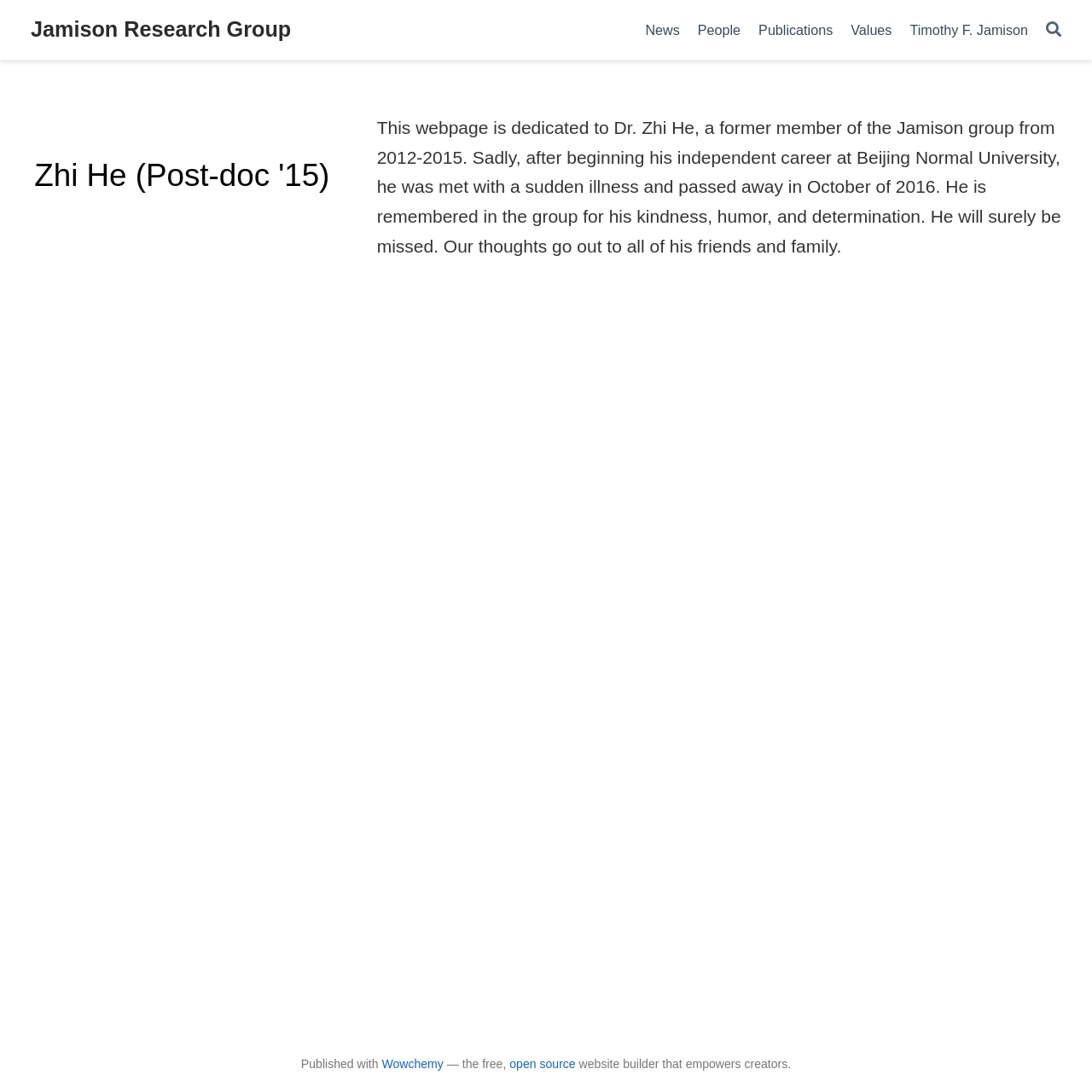From the webpage screenshot, predict the bounding box of the UI element that matches this description: "open source".

[0.467, 0.968, 0.527, 0.98]